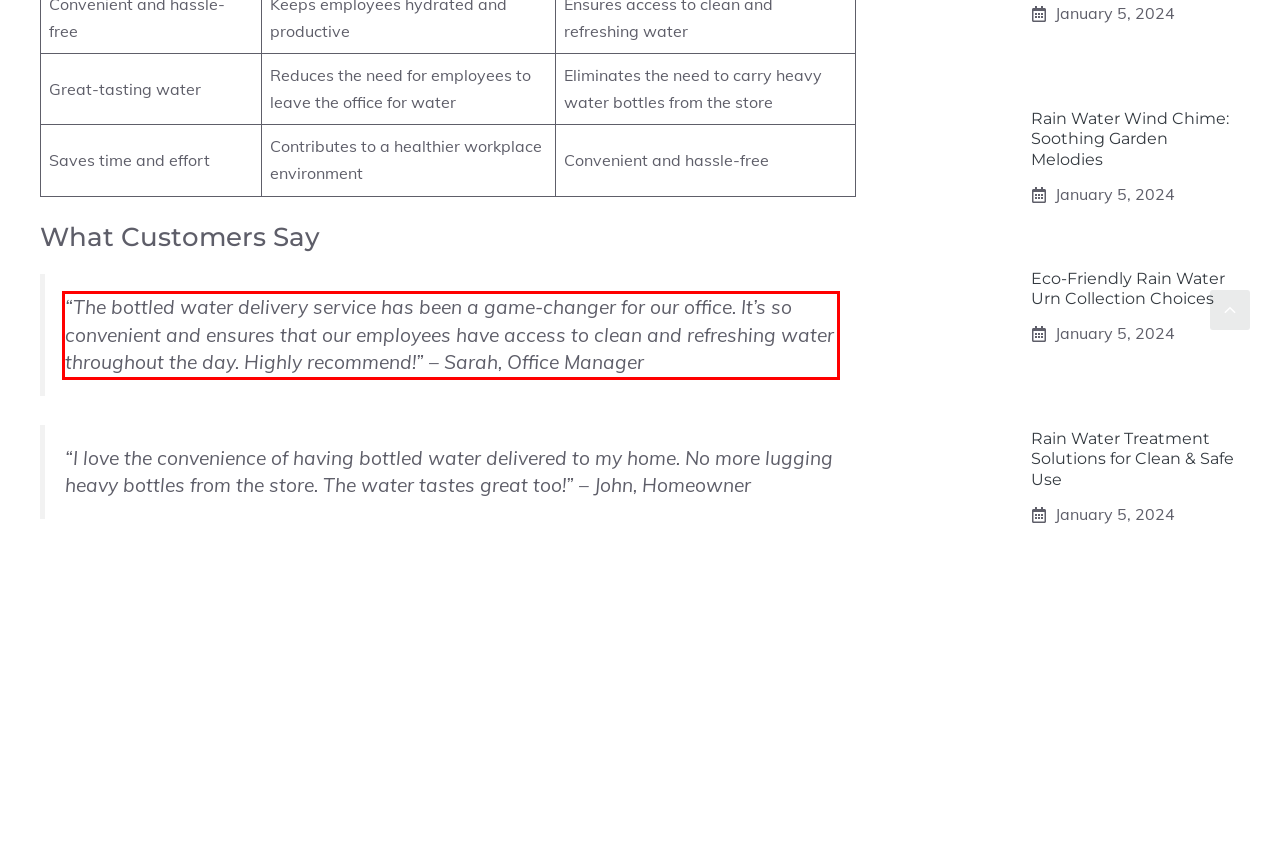Analyze the screenshot of a webpage where a red rectangle is bounding a UI element. Extract and generate the text content within this red bounding box.

“The bottled water delivery service has been a game-changer for our office. It’s so convenient and ensures that our employees have access to clean and refreshing water throughout the day. Highly recommend!” – Sarah, Office Manager